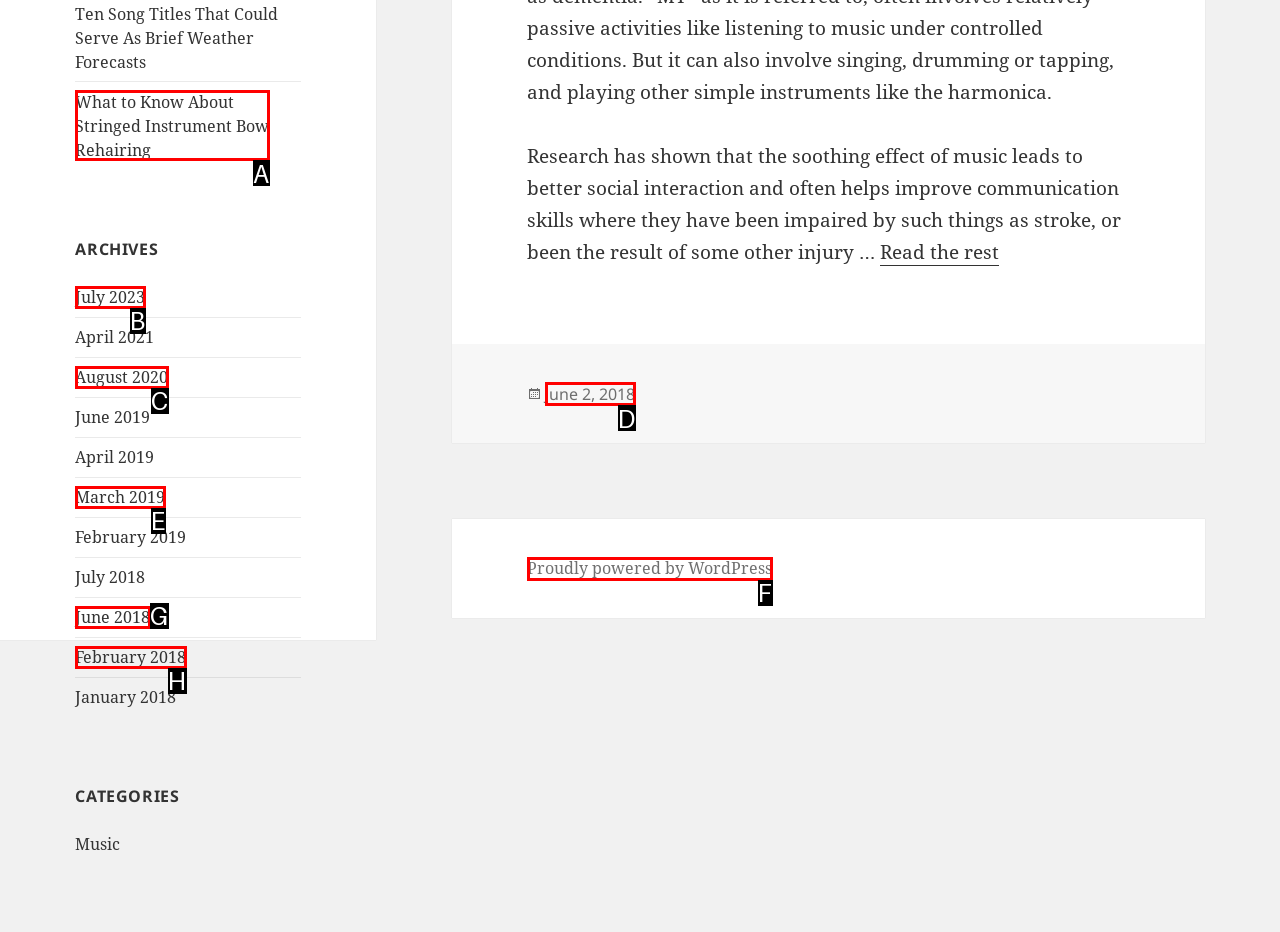From the options presented, which lettered element matches this description: Proudly powered by WordPress
Reply solely with the letter of the matching option.

F